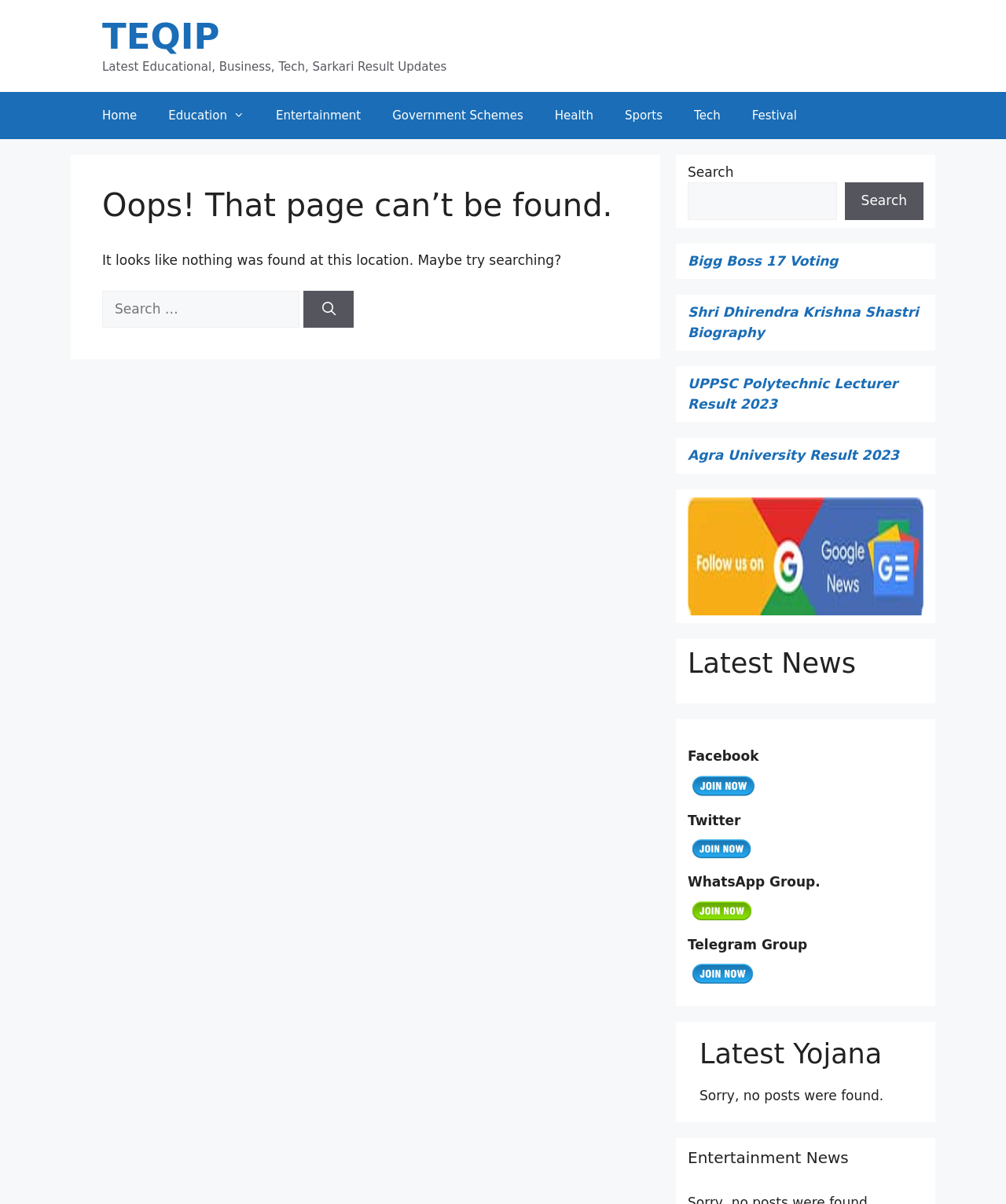Can you specify the bounding box coordinates of the area that needs to be clicked to fulfill the following instruction: "Search for something"?

[0.102, 0.241, 0.298, 0.272]